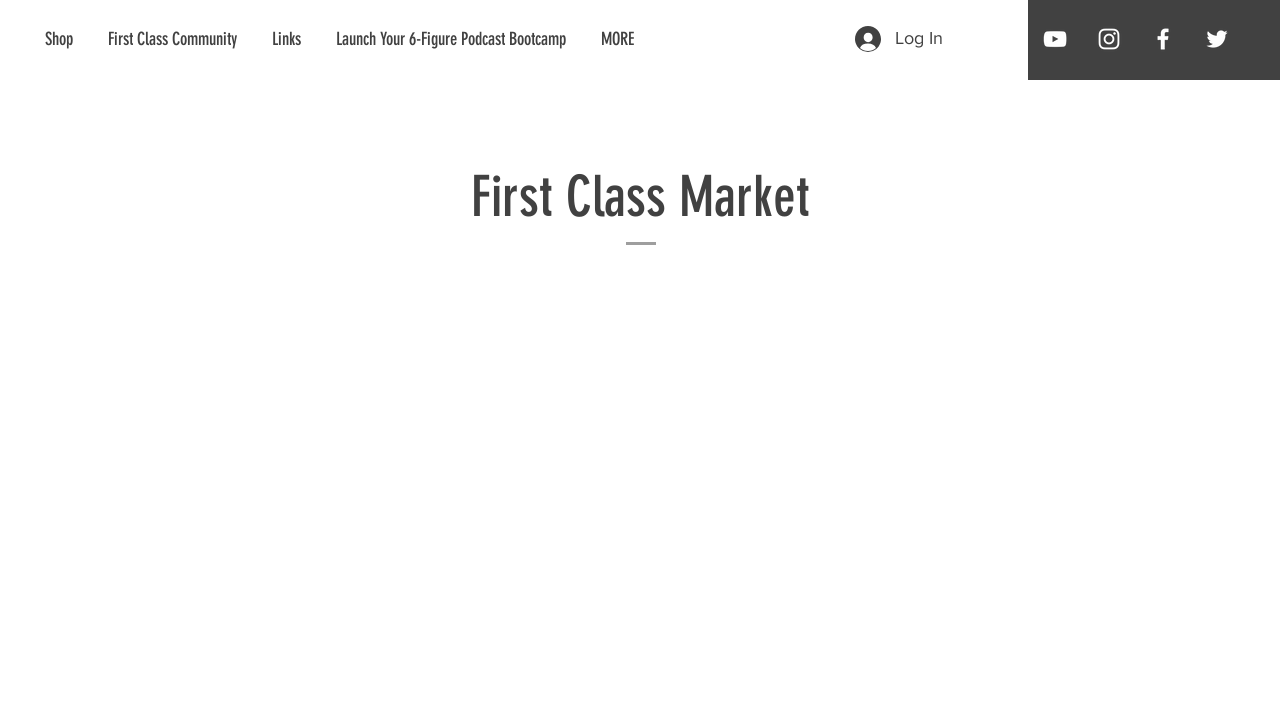Is there a search function on the page?
Based on the visual information, provide a detailed and comprehensive answer.

I did not find any search bar or search function on the page, so it is unlikely that users can search for specific content on this page.